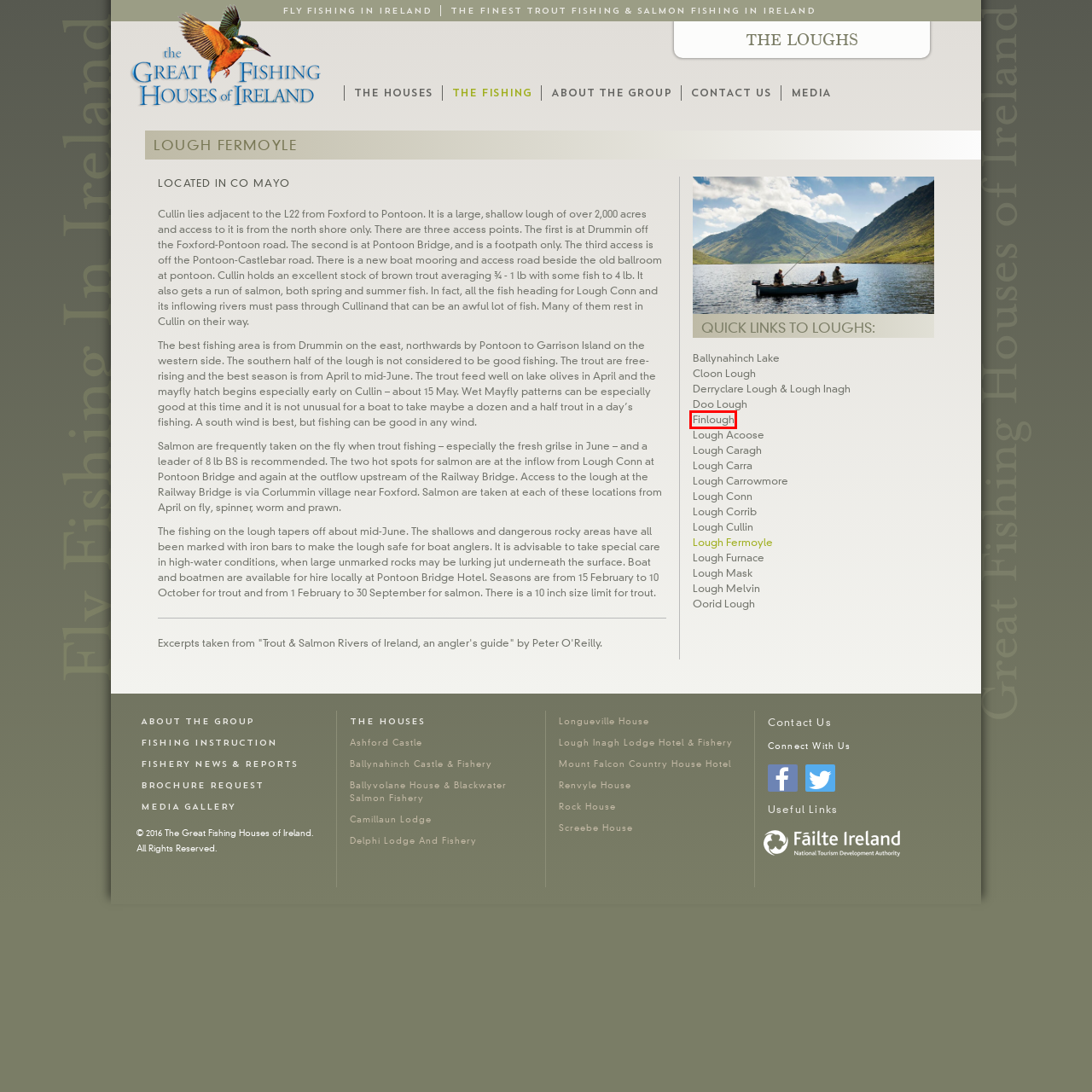Observe the provided screenshot of a webpage with a red bounding box around a specific UI element. Choose the webpage description that best fits the new webpage after you click on the highlighted element. These are your options:
A. Lough Carra | The Great Fishing Houses of Ireland
B. Finlough | The Great Fishing Houses of Ireland
C. Ballynahinch Lake | The Great Fishing Houses of Ireland
D. Lough Acoose | The Great Fishing Houses of Ireland
E. Oorid Lough | The Great Fishing Houses of Ireland
F. Lough Conn | The Great Fishing Houses of Ireland
G. Lough Cullin | The Great Fishing Houses of Ireland
H. Cloon Lough | The Great Fishing Houses of Ireland

B